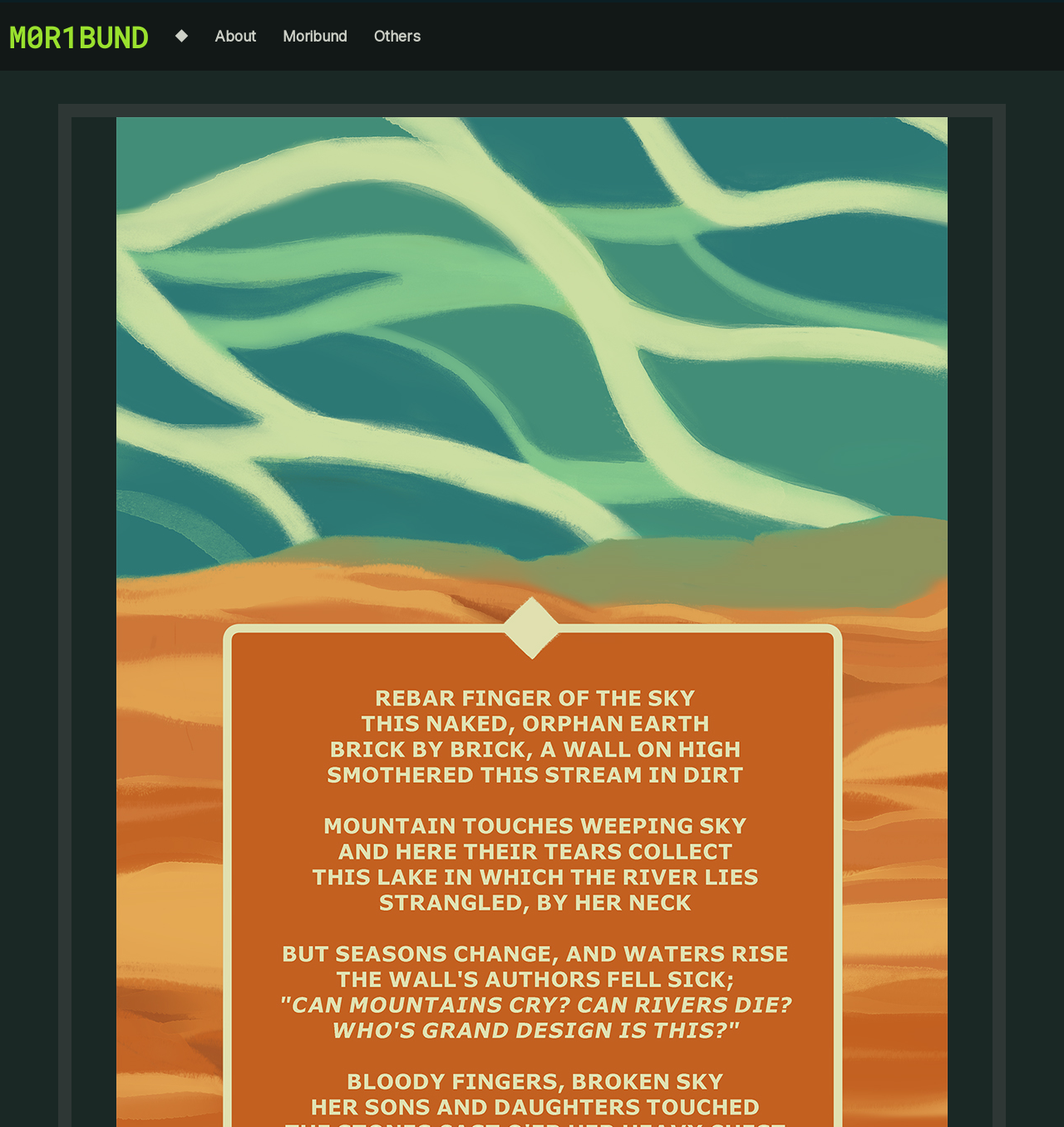What is the text of the main heading?
Can you provide a detailed and comprehensive answer to the question?

I found a heading element 'M0R1BUND' with bounding box coordinates [0.008, 0.017, 0.139, 0.048] which is the main heading of the webpage.